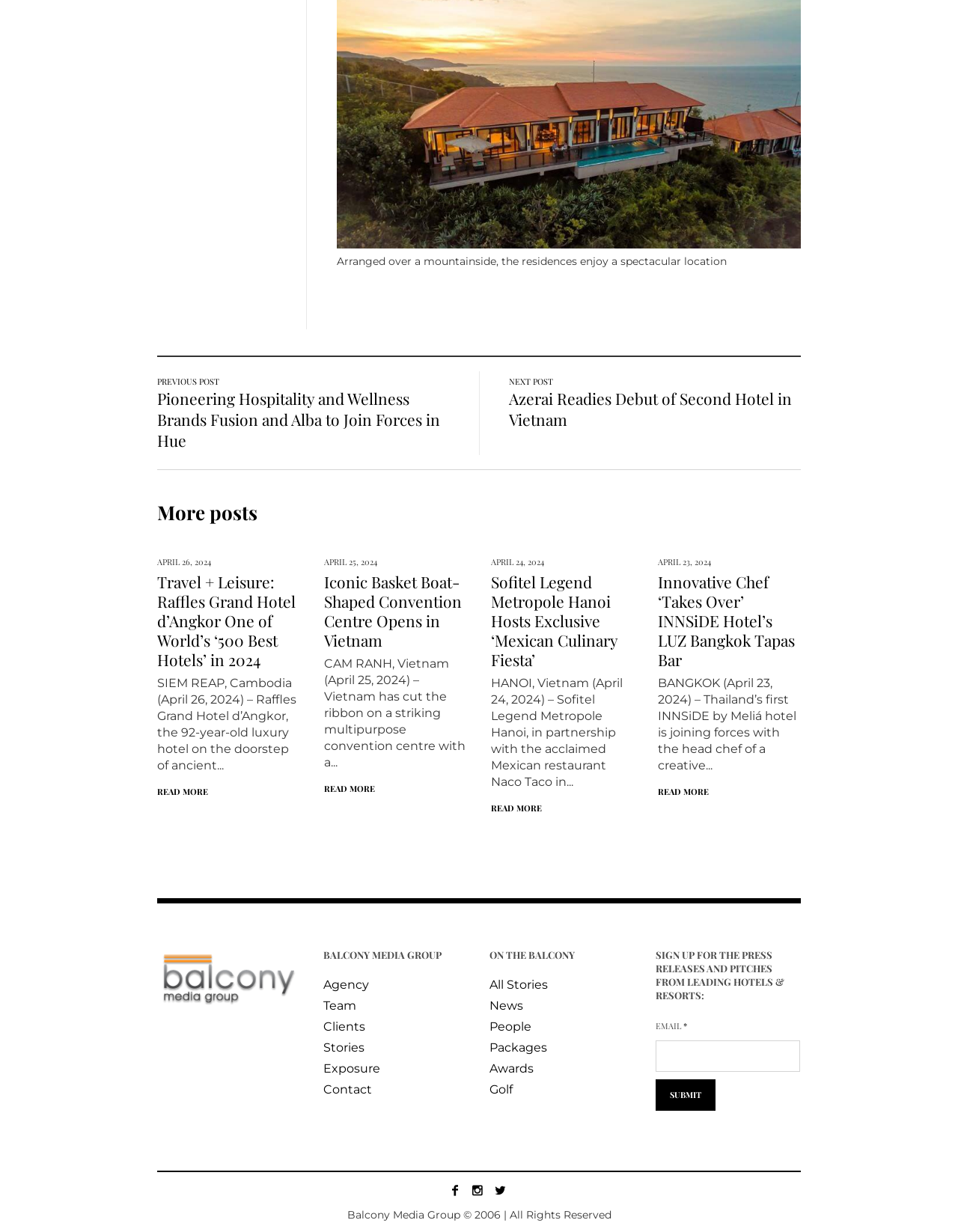Locate the bounding box coordinates of the element that should be clicked to execute the following instruction: "Click on 'Agency'".

[0.338, 0.793, 0.385, 0.805]